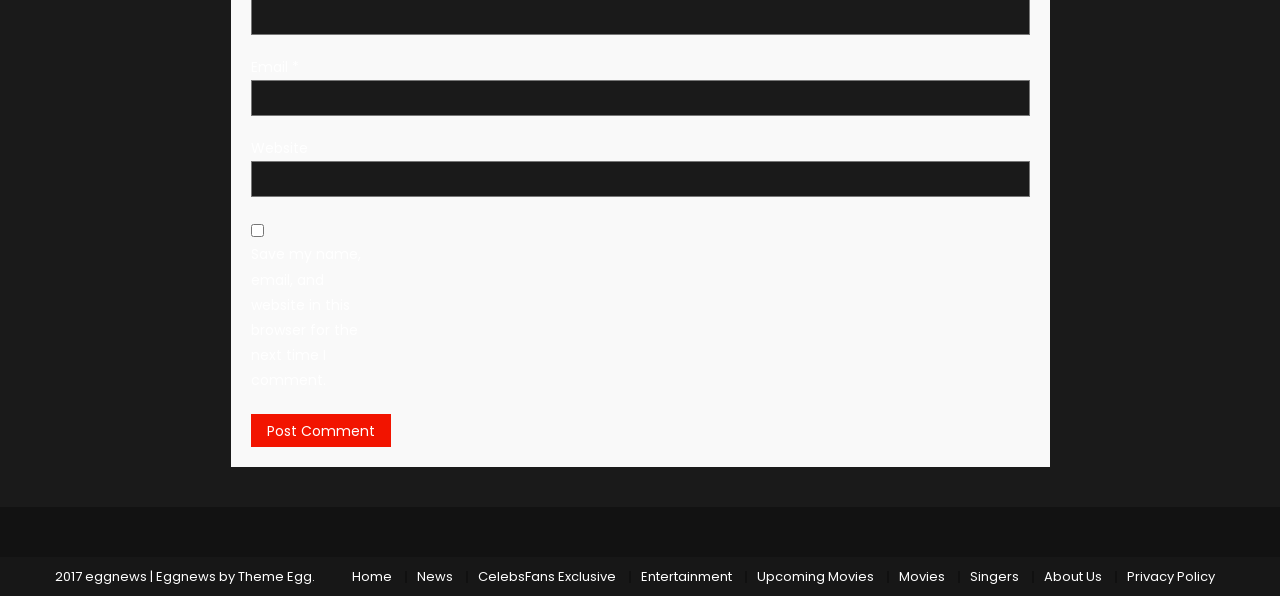Kindly determine the bounding box coordinates for the clickable area to achieve the given instruction: "Go to the home page".

[0.275, 0.951, 0.306, 0.983]